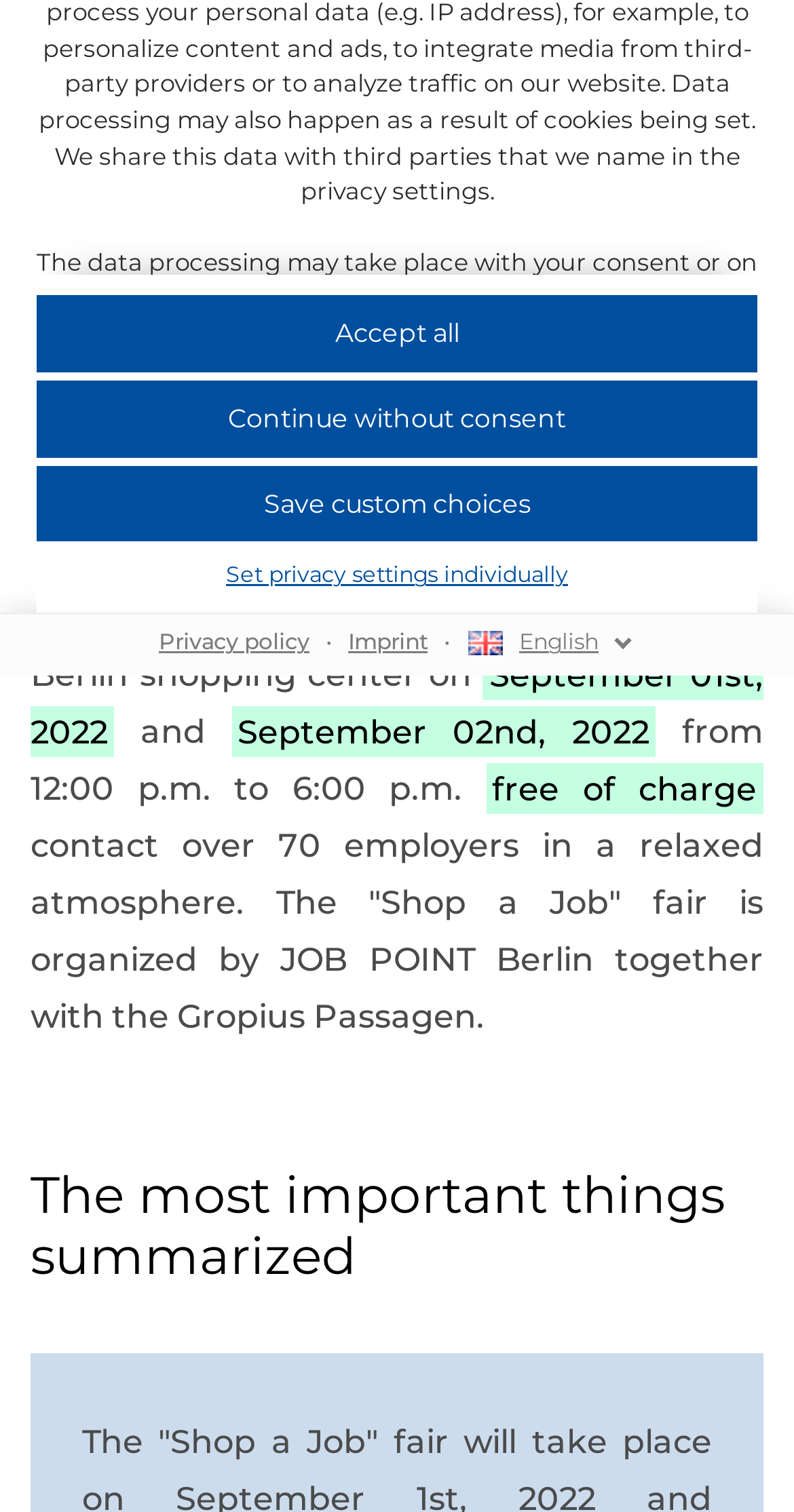Ascertain the bounding box coordinates for the UI element detailed here: "alt="upinsmokecover" title="upinsmokecover"". The coordinates should be provided as [left, top, right, bottom] with each value being a float between 0 and 1.

None